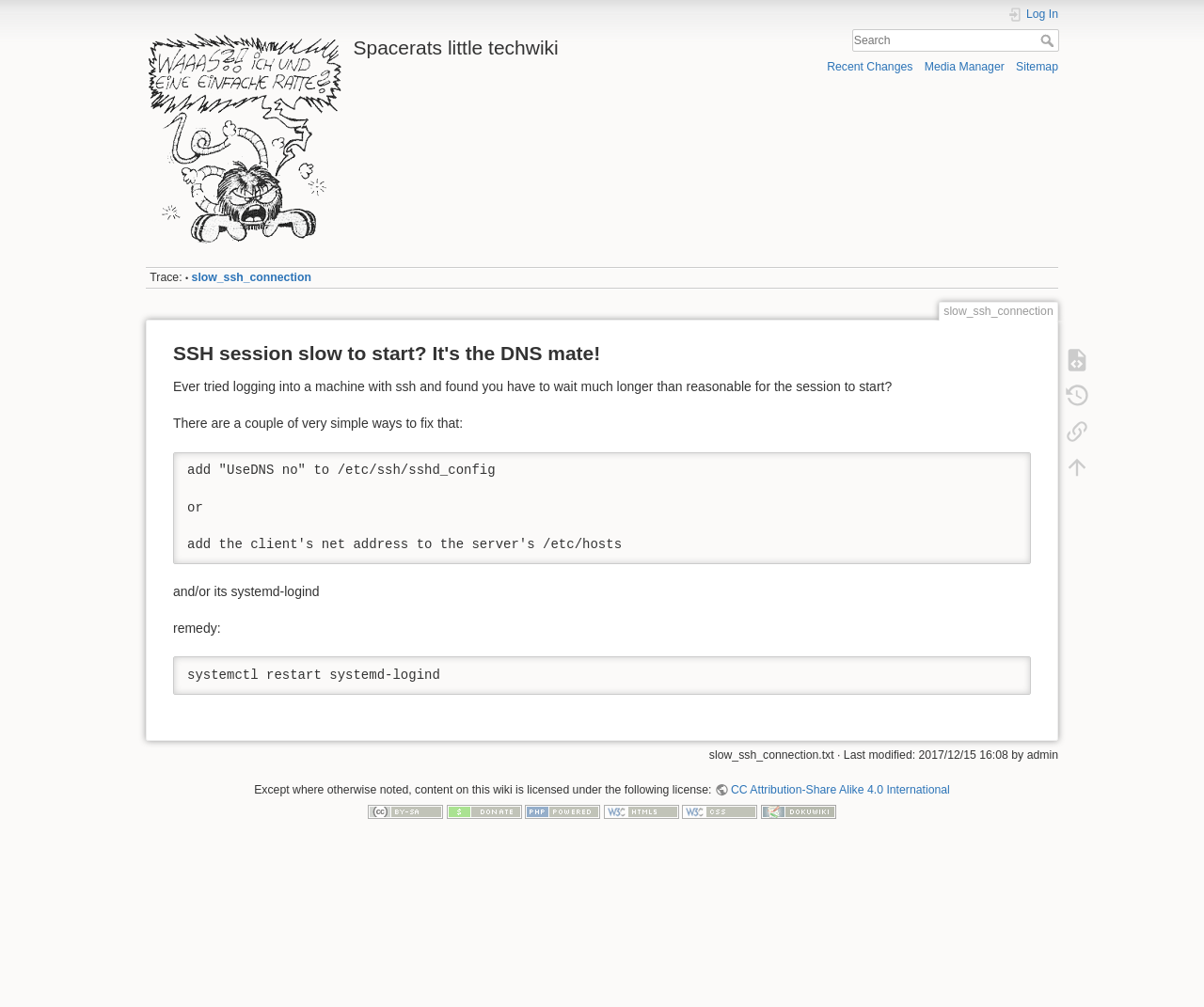Please give a concise answer to this question using a single word or phrase: 
What is the title of the wiki?

Spacerats little techwiki